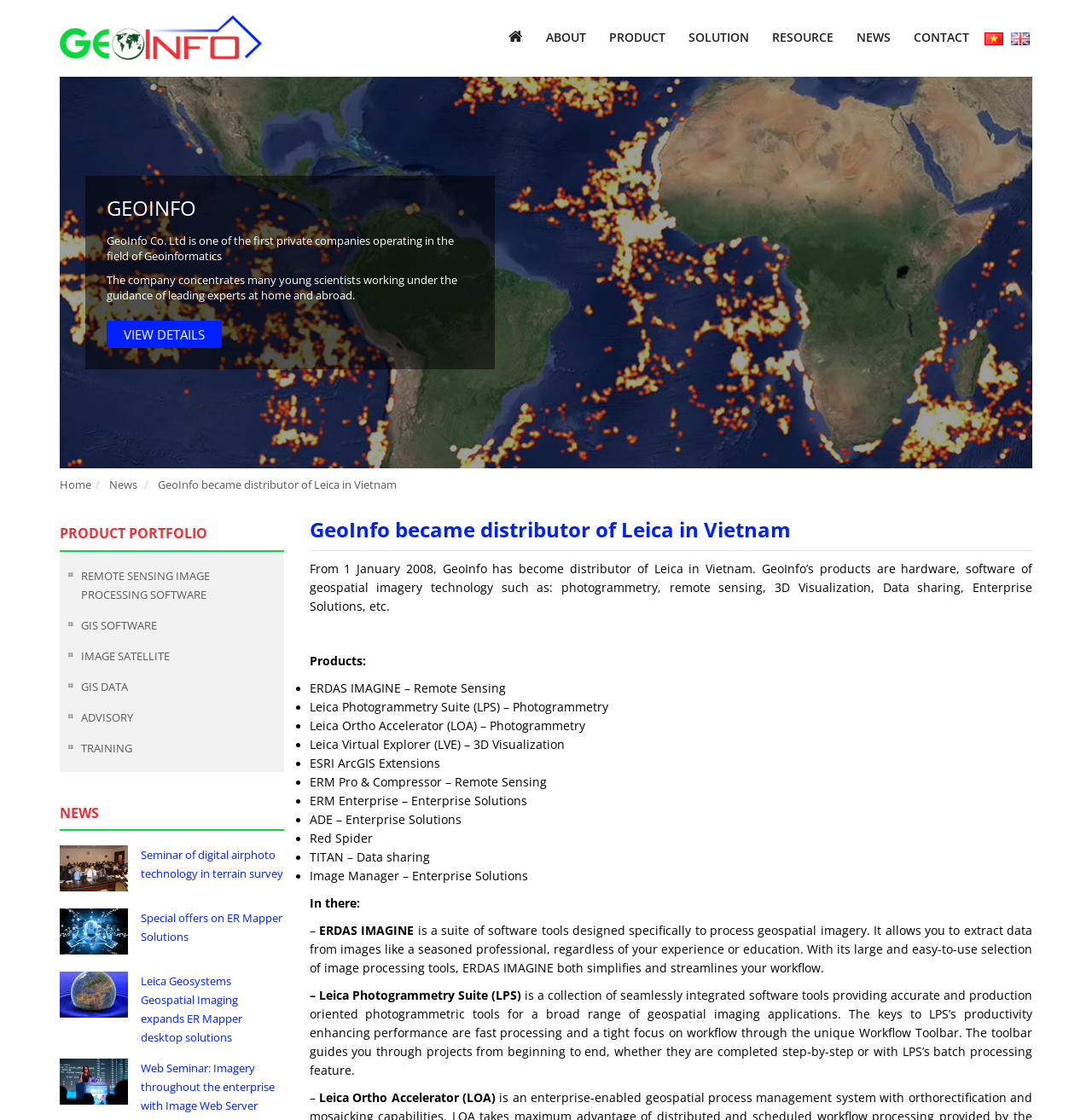Return the bounding box coordinates of the UI element that corresponds to this description: "alt="Tiếng Việt" title="Tiếng Việt"". The coordinates must be given as four float numbers in the range of 0 and 1, [left, top, right, bottom].

[0.899, 0.014, 0.921, 0.053]